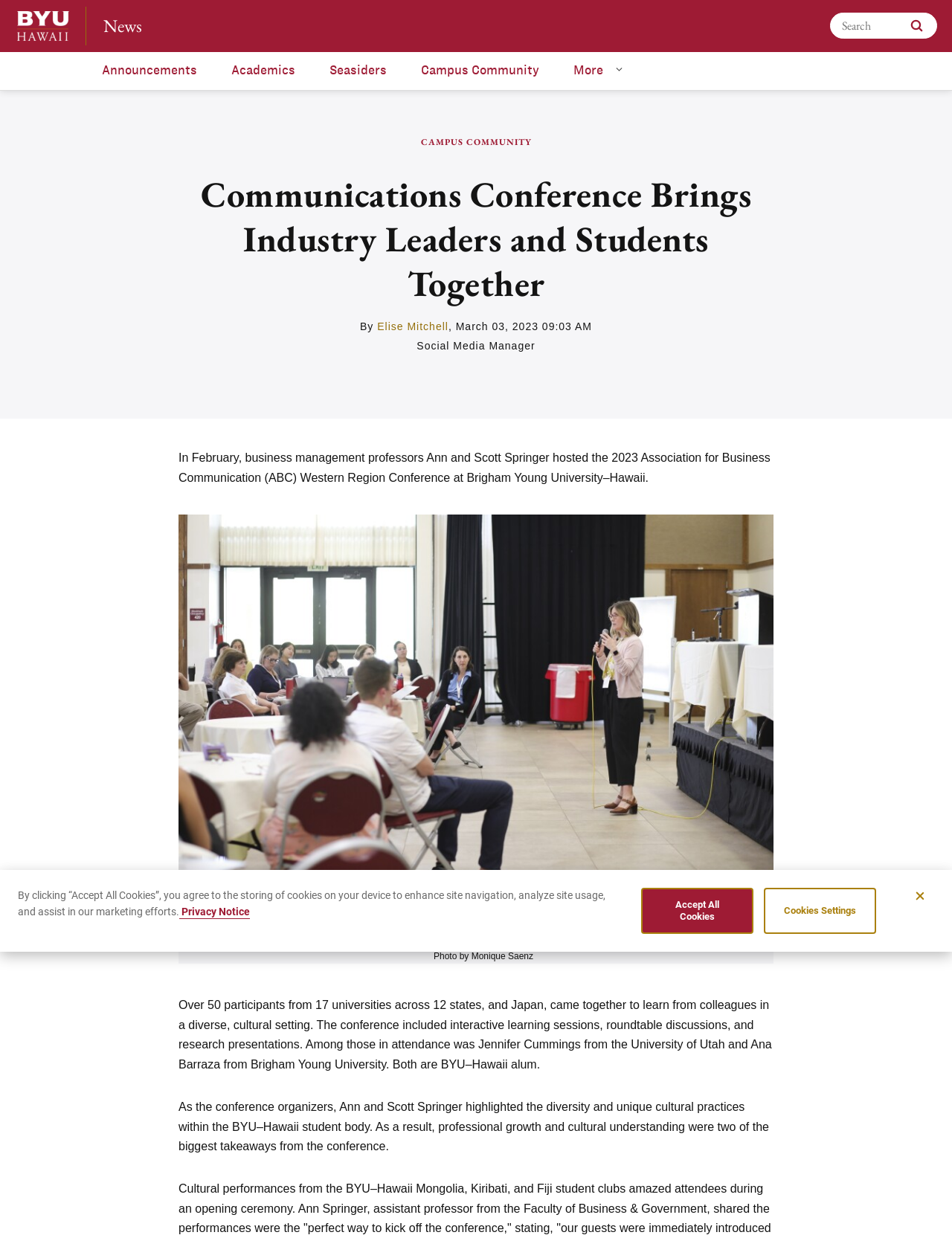Pinpoint the bounding box coordinates of the element to be clicked to execute the instruction: "go to home page".

[0.018, 0.009, 0.072, 0.033]